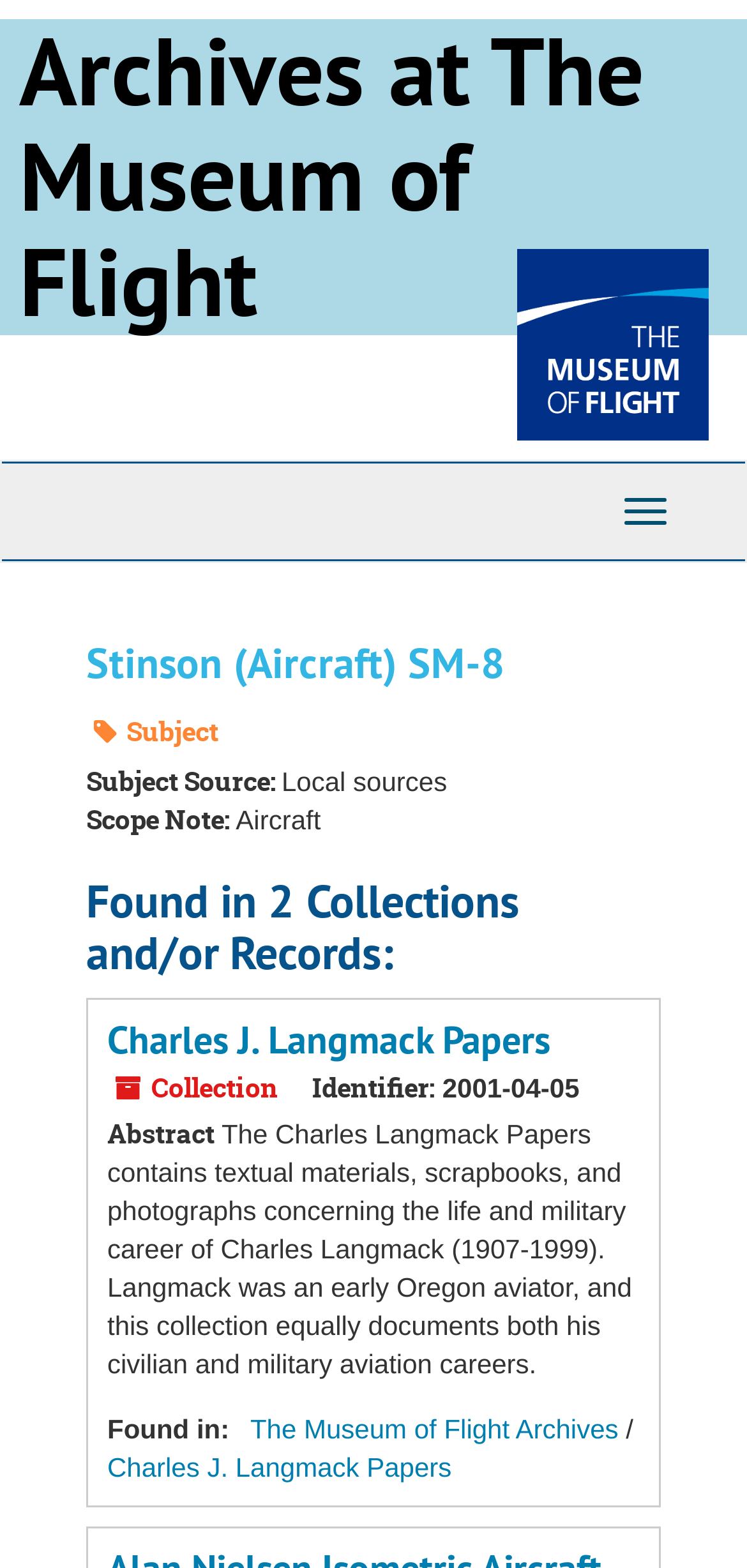What is the name of the aircraft?
Refer to the image and provide a one-word or short phrase answer.

Stinson SM-8